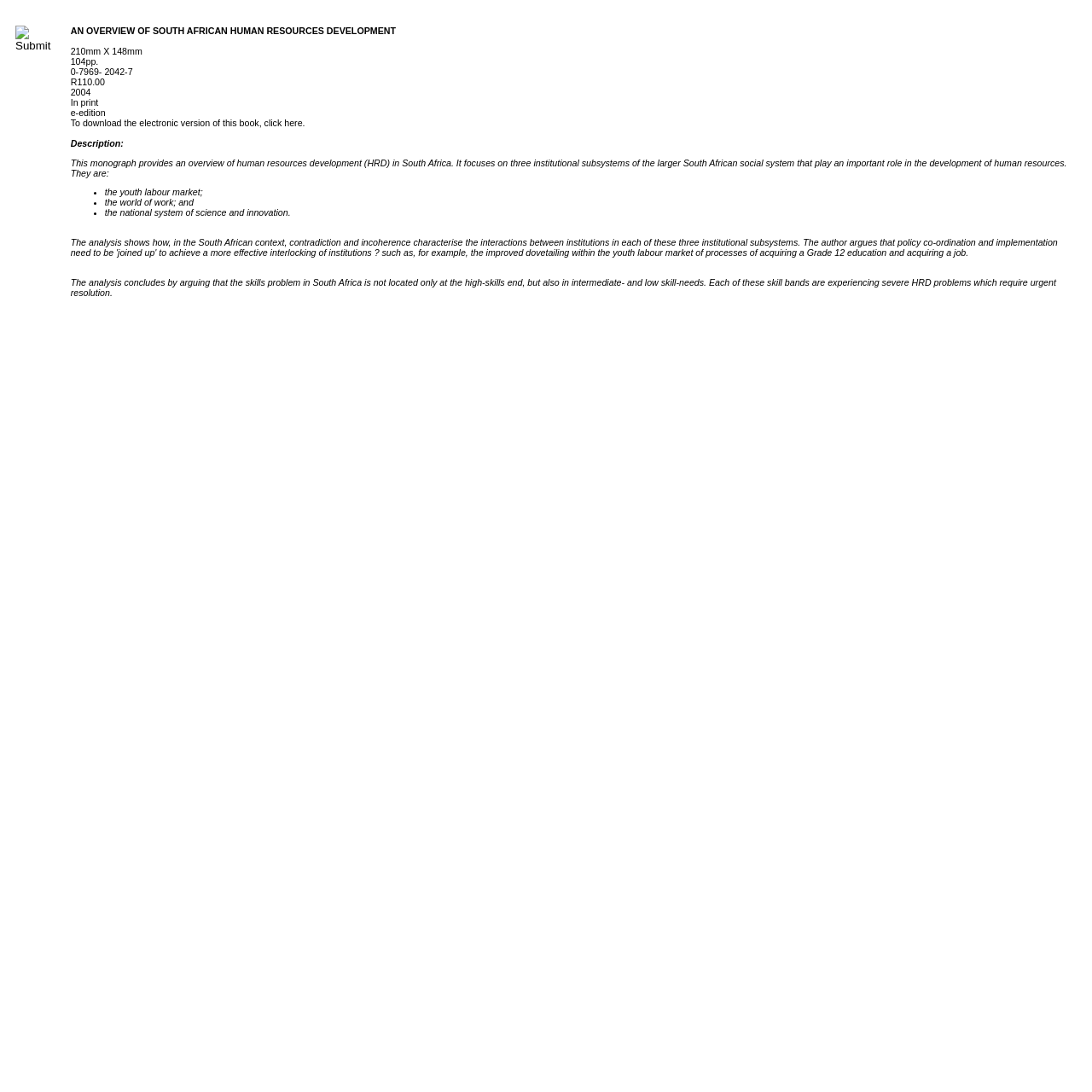What is the price of the book?
Refer to the image and provide a concise answer in one word or phrase.

R110.00